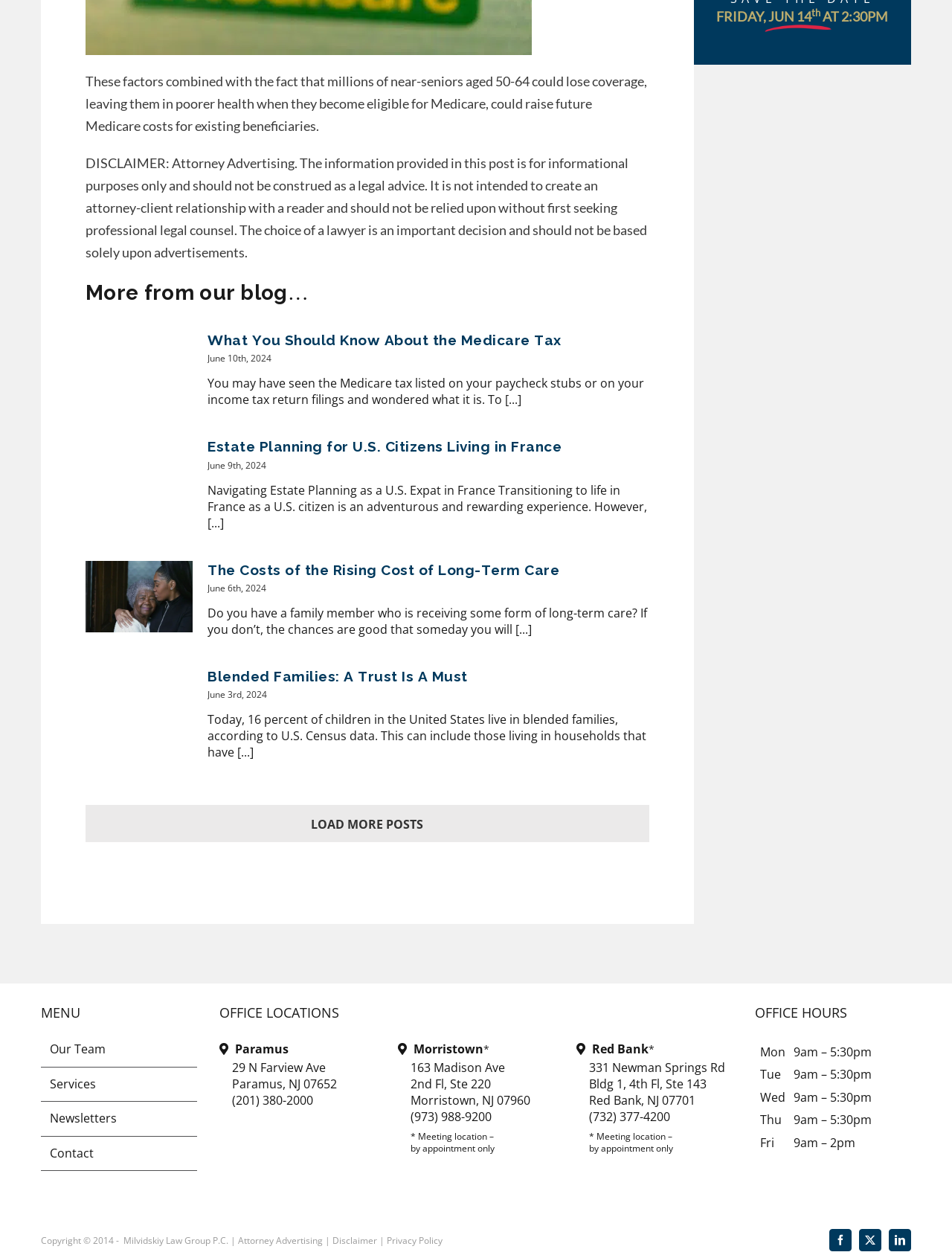What are the office hours on Wednesdays?
Please interpret the details in the image and answer the question thoroughly.

According to the 'OFFICE HOURS' section, the office hours on Wednesdays are from 9am to 5:30pm.